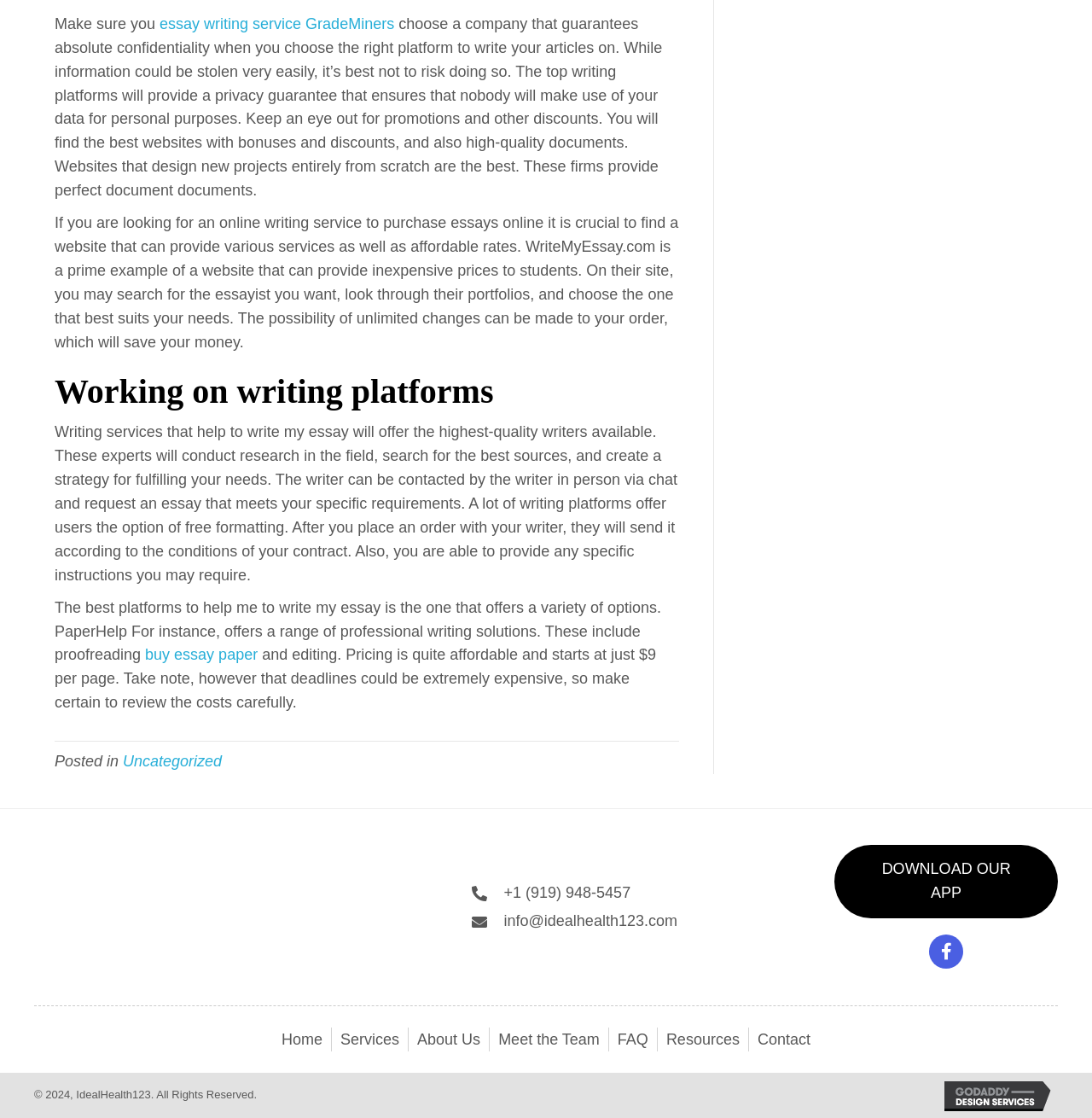Please locate the bounding box coordinates of the element that needs to be clicked to achieve the following instruction: "Go to the Home page". The coordinates should be four float numbers between 0 and 1, i.e., [left, top, right, bottom].

[0.25, 0.919, 0.303, 0.94]